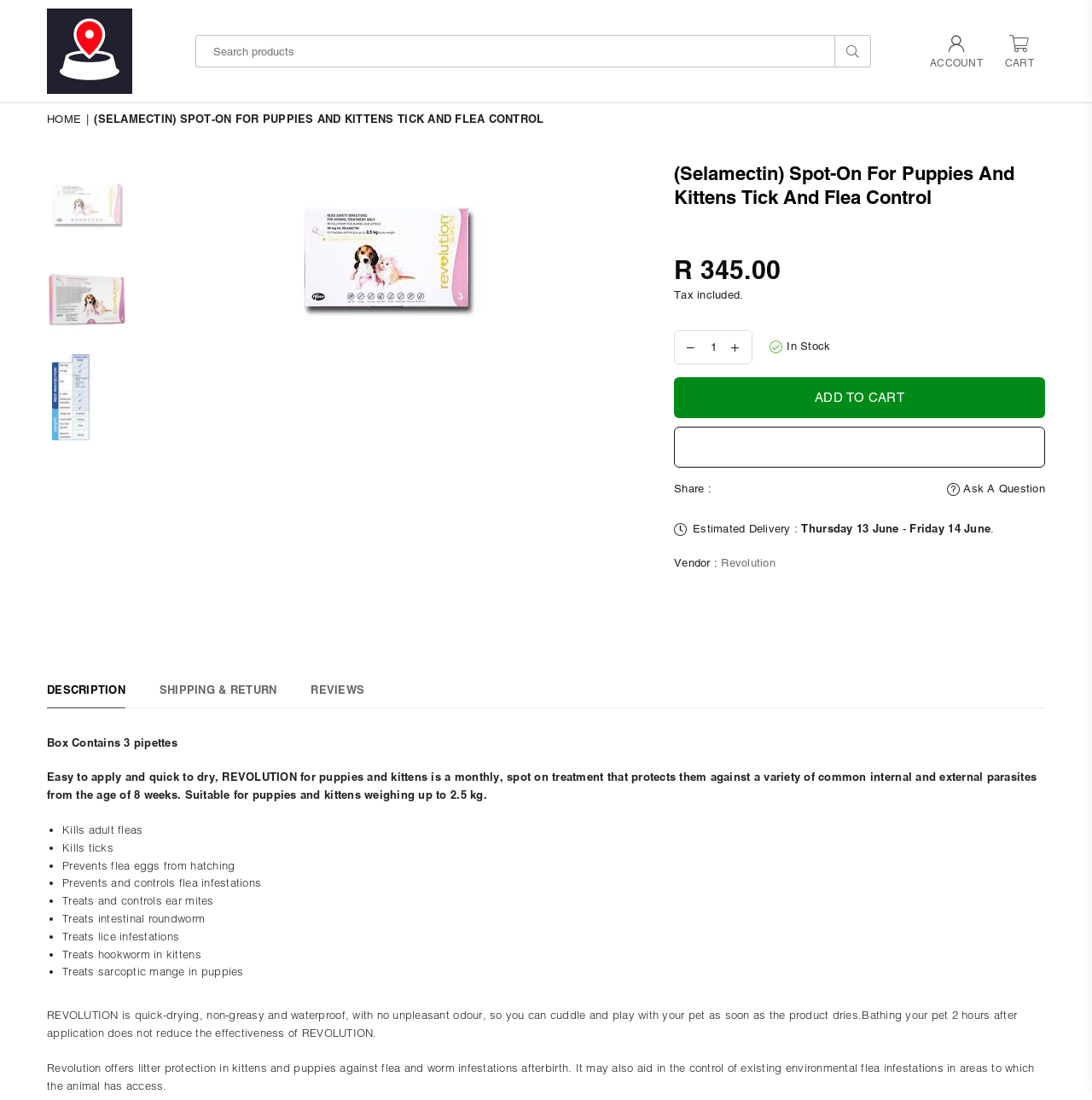Give the bounding box coordinates for the element described by: "Home".

[0.043, 0.102, 0.077, 0.114]